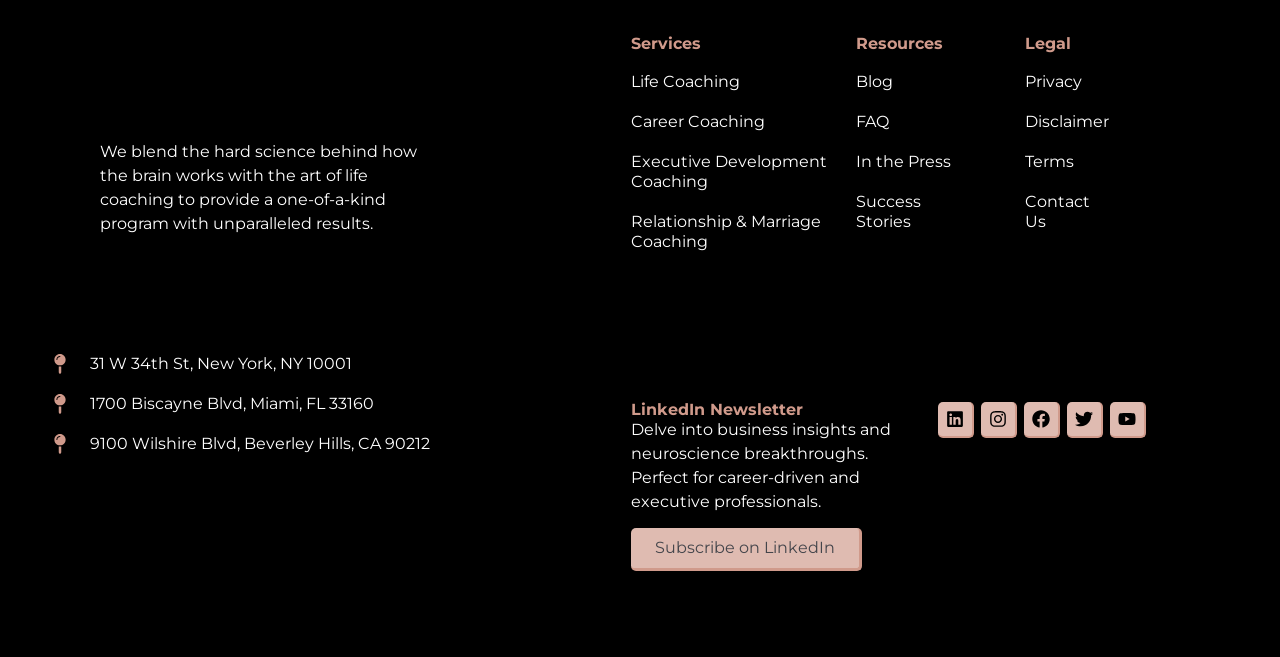What is the purpose of the LinkedIn Newsletter?
Use the image to answer the question with a single word or phrase.

Delve into business insights and neuroscience breakthroughs